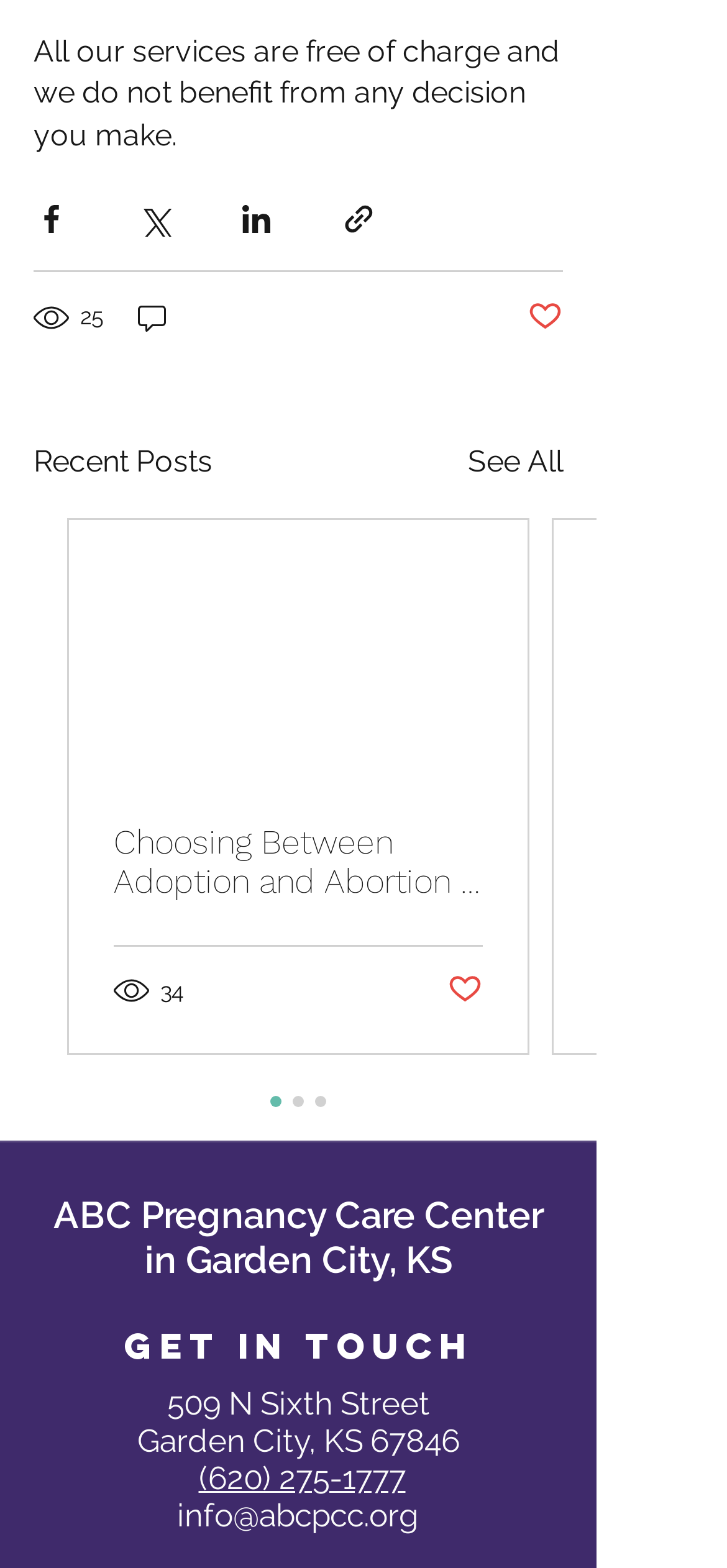Could you determine the bounding box coordinates of the clickable element to complete the instruction: "Get in touch"? Provide the coordinates as four float numbers between 0 and 1, i.e., [left, top, right, bottom].

[0.171, 0.844, 0.65, 0.872]